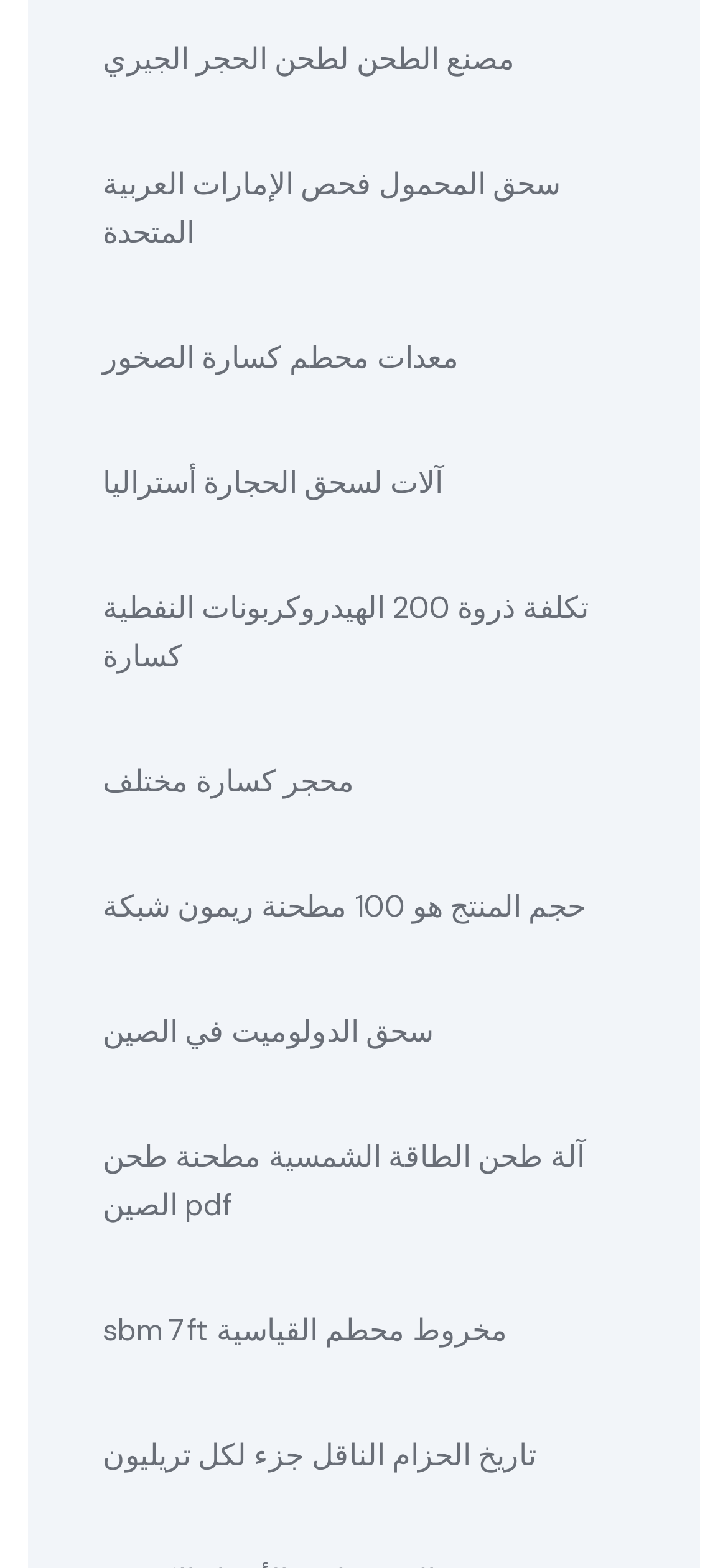Indicate the bounding box coordinates of the element that needs to be clicked to satisfy the following instruction: "Get details about the cost of a 200 hydrocarbon crusher". The coordinates should be four float numbers between 0 and 1, i.e., [left, top, right, bottom].

[0.141, 0.373, 0.859, 0.435]